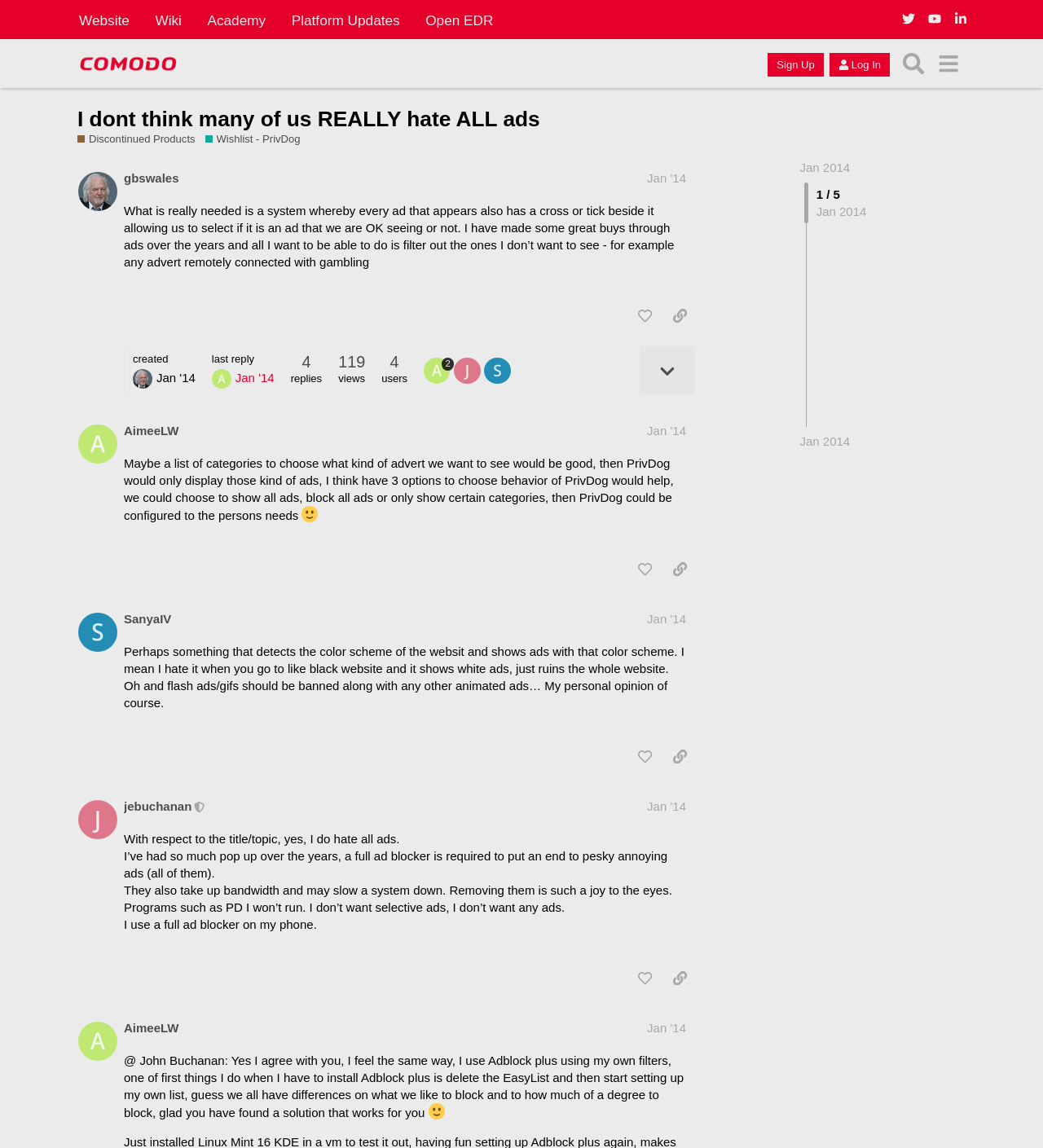Answer briefly with one word or phrase:
What is the suggestion made by SanyaIV in the third post?

detecting color scheme